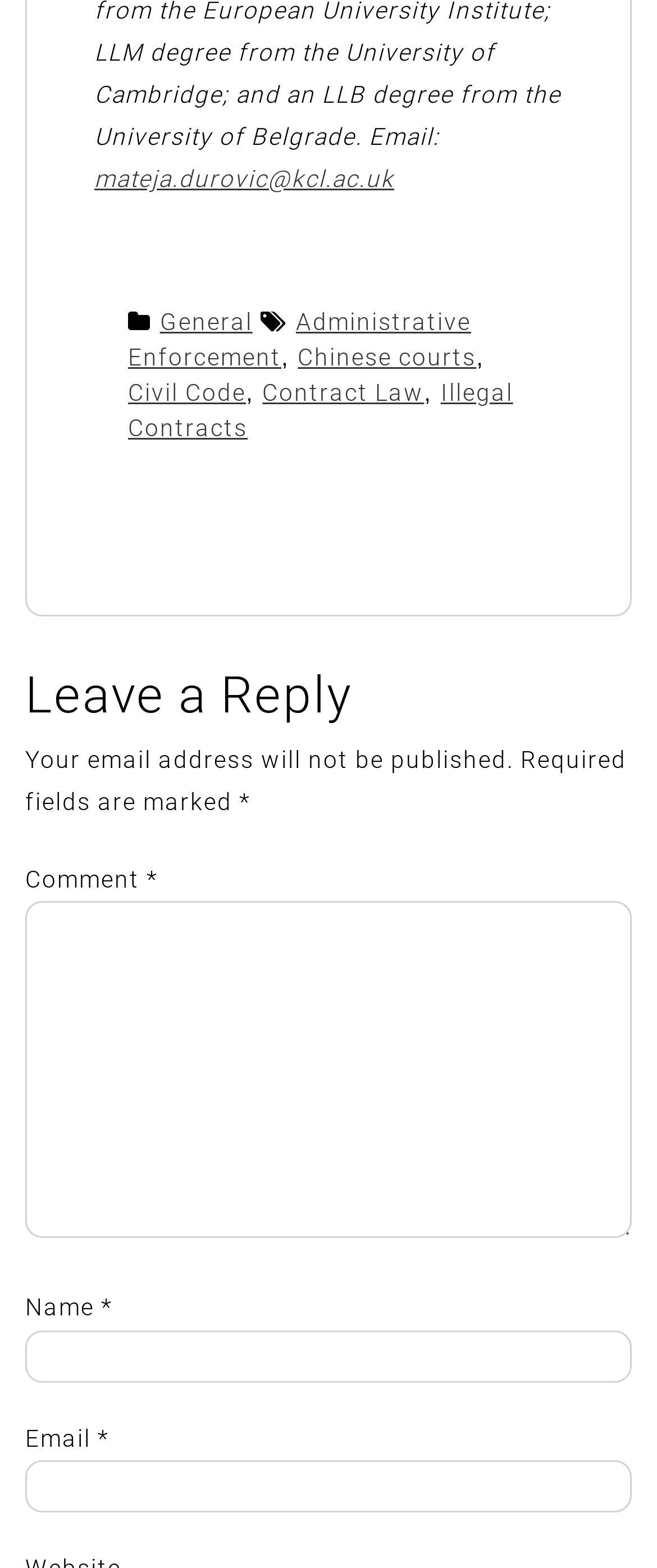Find the bounding box coordinates for the HTML element specified by: "parent_node: Name * name="author"".

[0.038, 0.848, 0.962, 0.882]